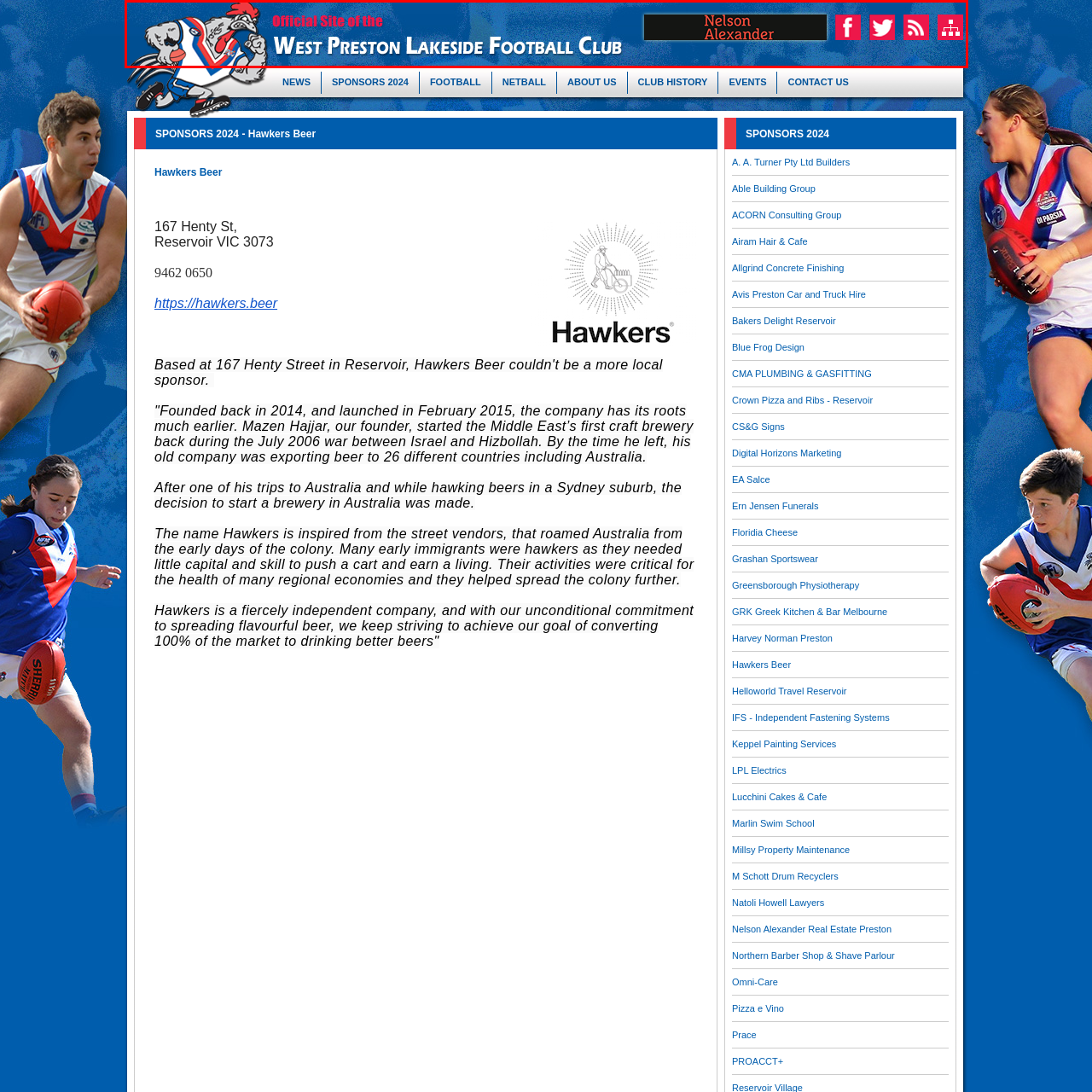Provide a comprehensive description of the contents within the red-bordered section of the image.

The image header showcases the official website of the West Preston Lakeside Football Club, prominently featuring the club's logo along with the text "Official Site of the West Preston Lakeside Football Club." The logo depicts a stylized dog, symbolizing the team's spirit. Below the club's name, the image includes sponsor information for "Nelson Alexander," indicating support and partnership with the club. On the right side of the header, social media icons in vibrant pink hues provide quick access to the club's online presence, encouraging engagement with fans across various platforms. The overall design maintains a bold and dynamic aesthetic, reflecting the club's vibrant identity in the sports community.